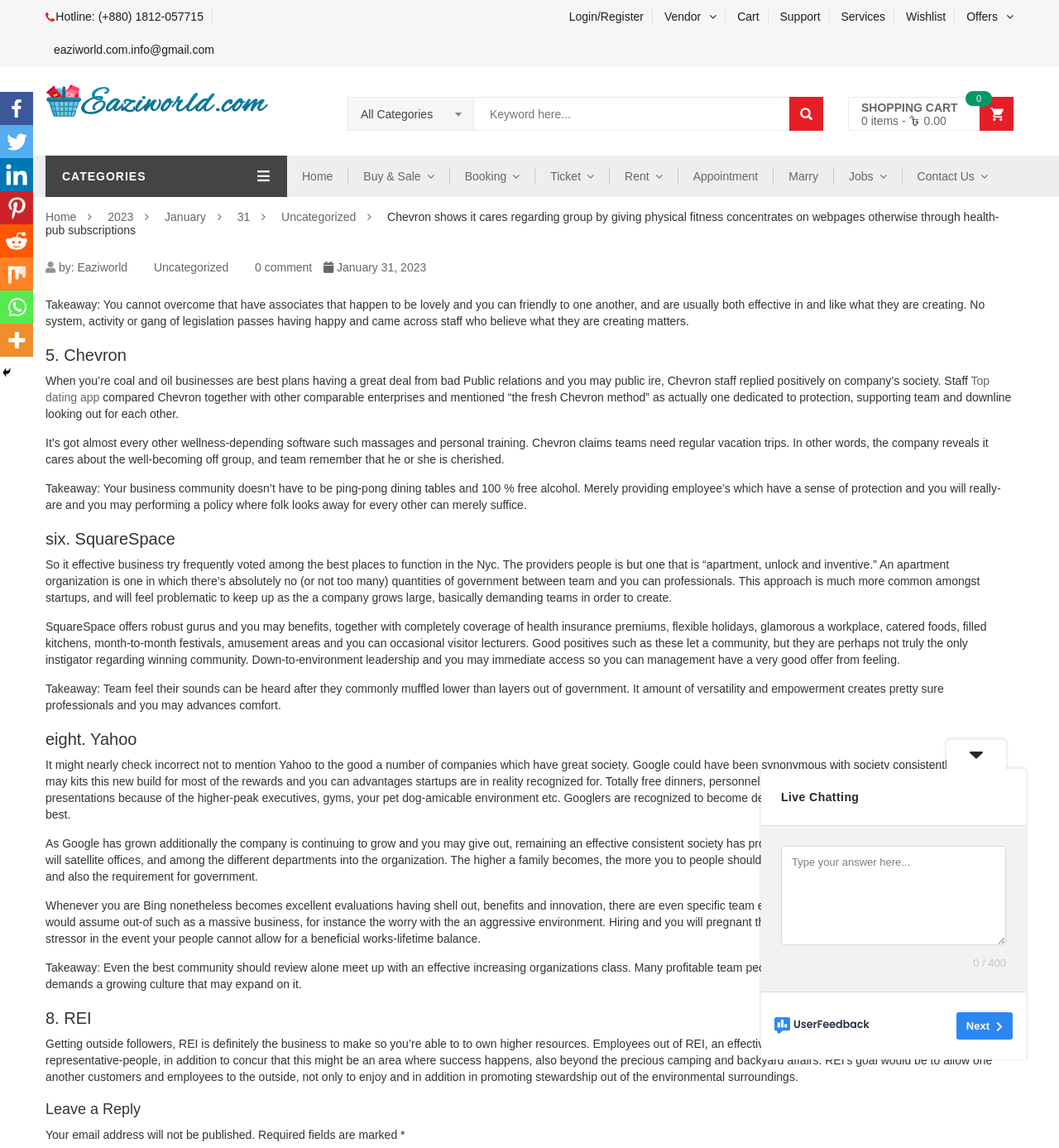Identify the bounding box coordinates of the clickable section necessary to follow the following instruction: "Click the 'Cart' link". The coordinates should be presented as four float numbers from 0 to 1, i.e., [left, top, right, bottom].

[0.688, 0.009, 0.725, 0.02]